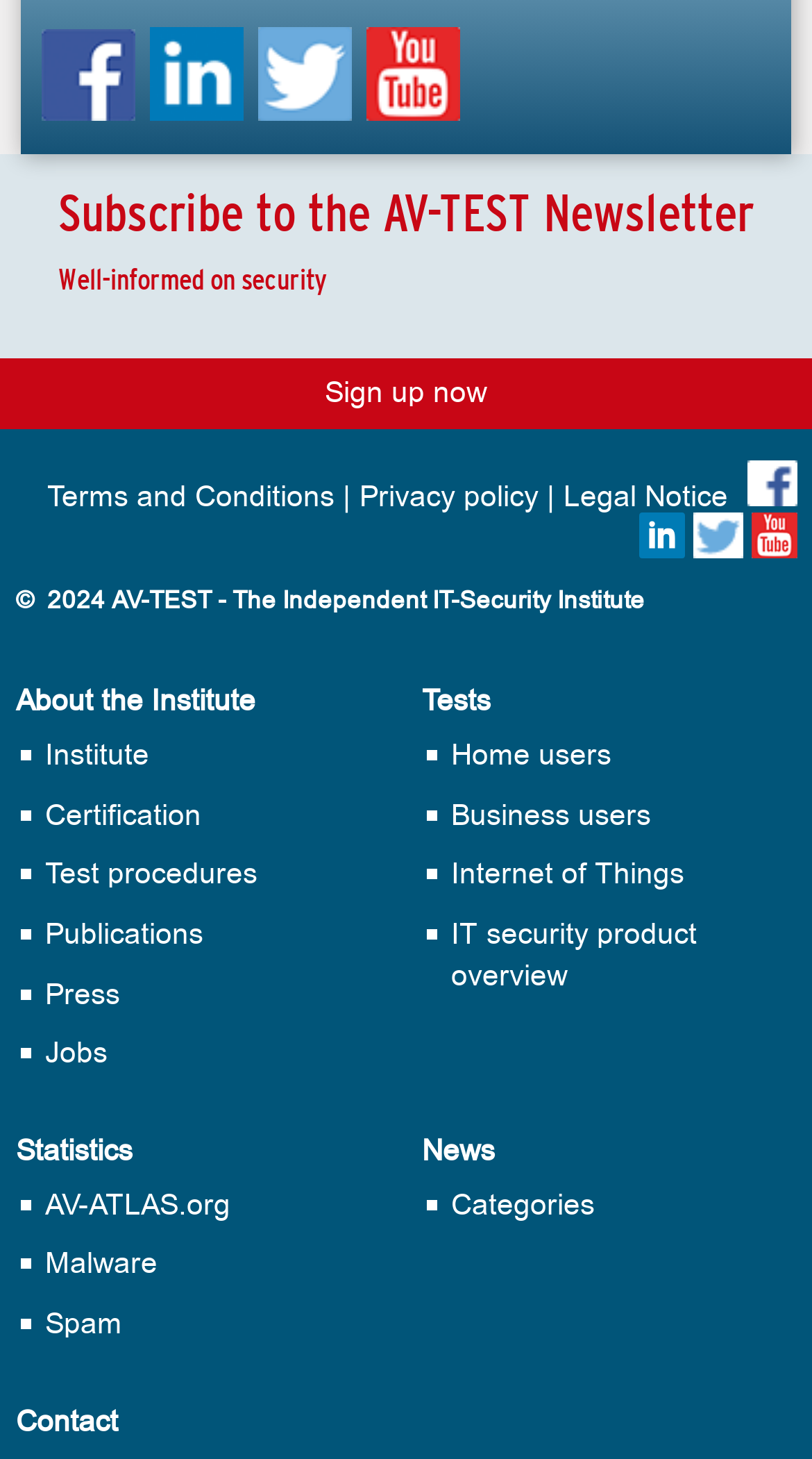Can you show the bounding box coordinates of the region to click on to complete the task described in the instruction: "Read Terms and Conditions"?

[0.058, 0.331, 0.412, 0.351]